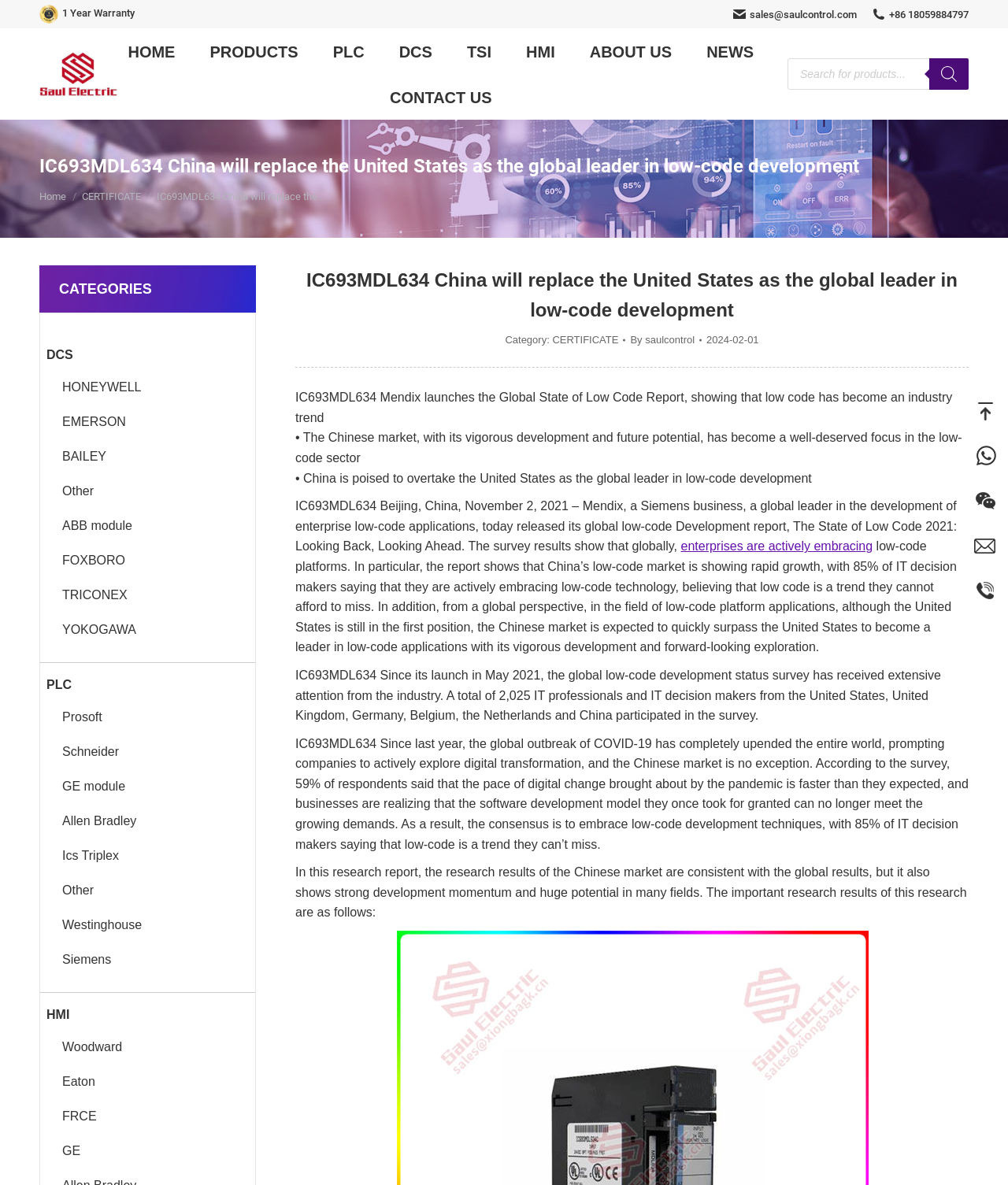How many categories are listed on the webpage?
Please provide a single word or phrase based on the screenshot.

3